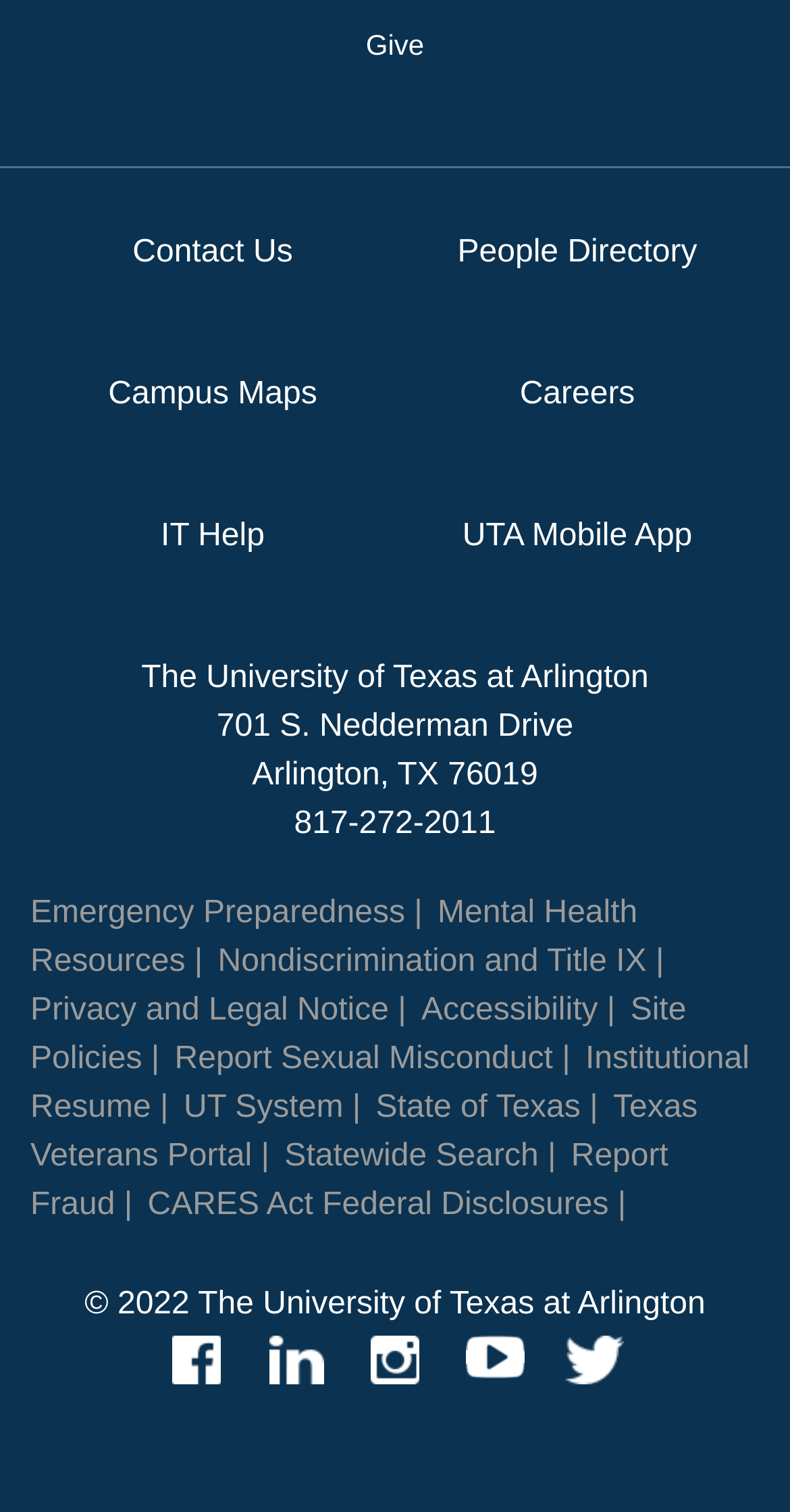Given the content of the image, can you provide a detailed answer to the question?
What is the address of the university?

I found the answer by looking at the StaticText elements with IDs 278 and 279, which contain the address '701 S. Nedderman Drive' and 'Arlington, TX 76019', respectively.